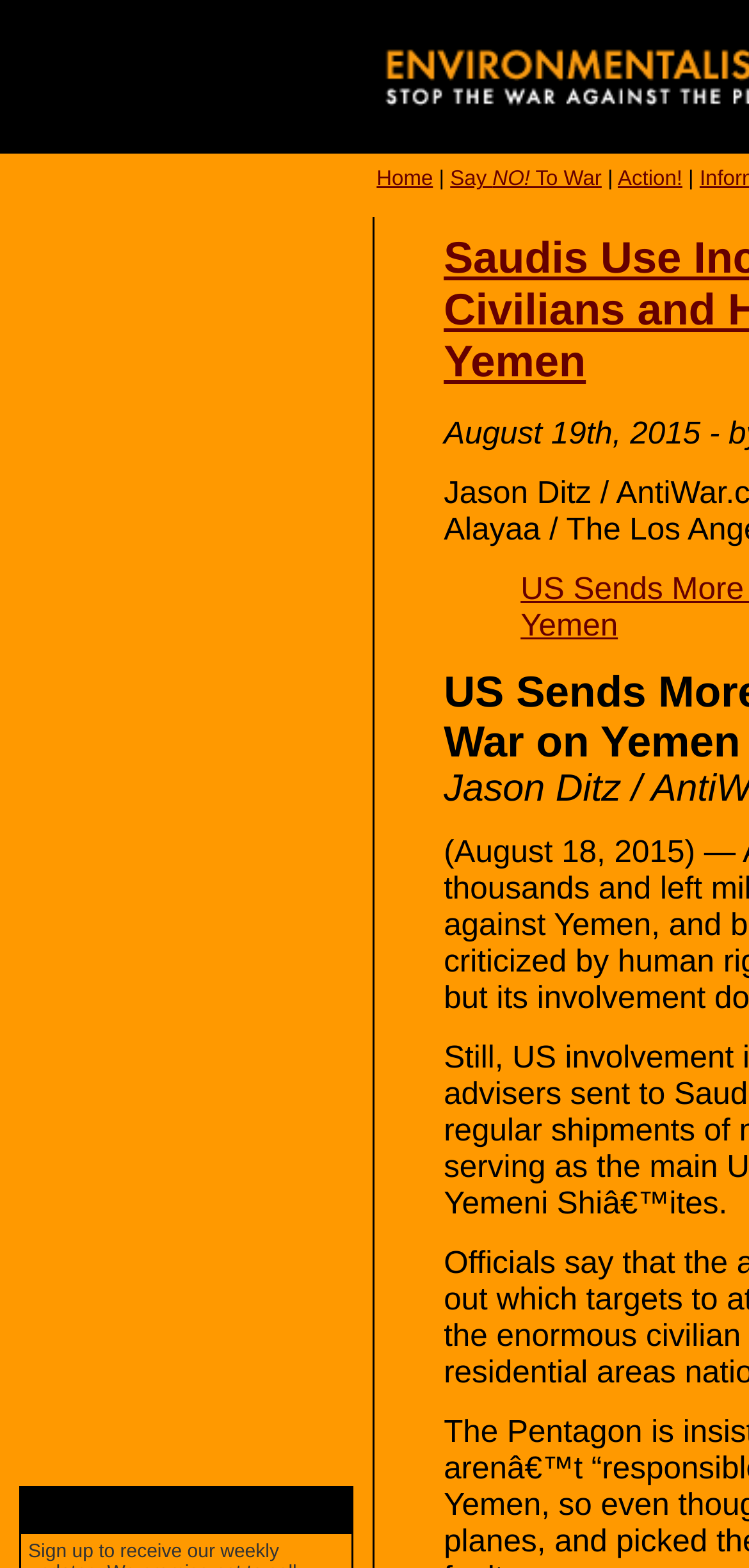Provide a brief response to the question below using a single word or phrase: 
How many images are in the top section?

3